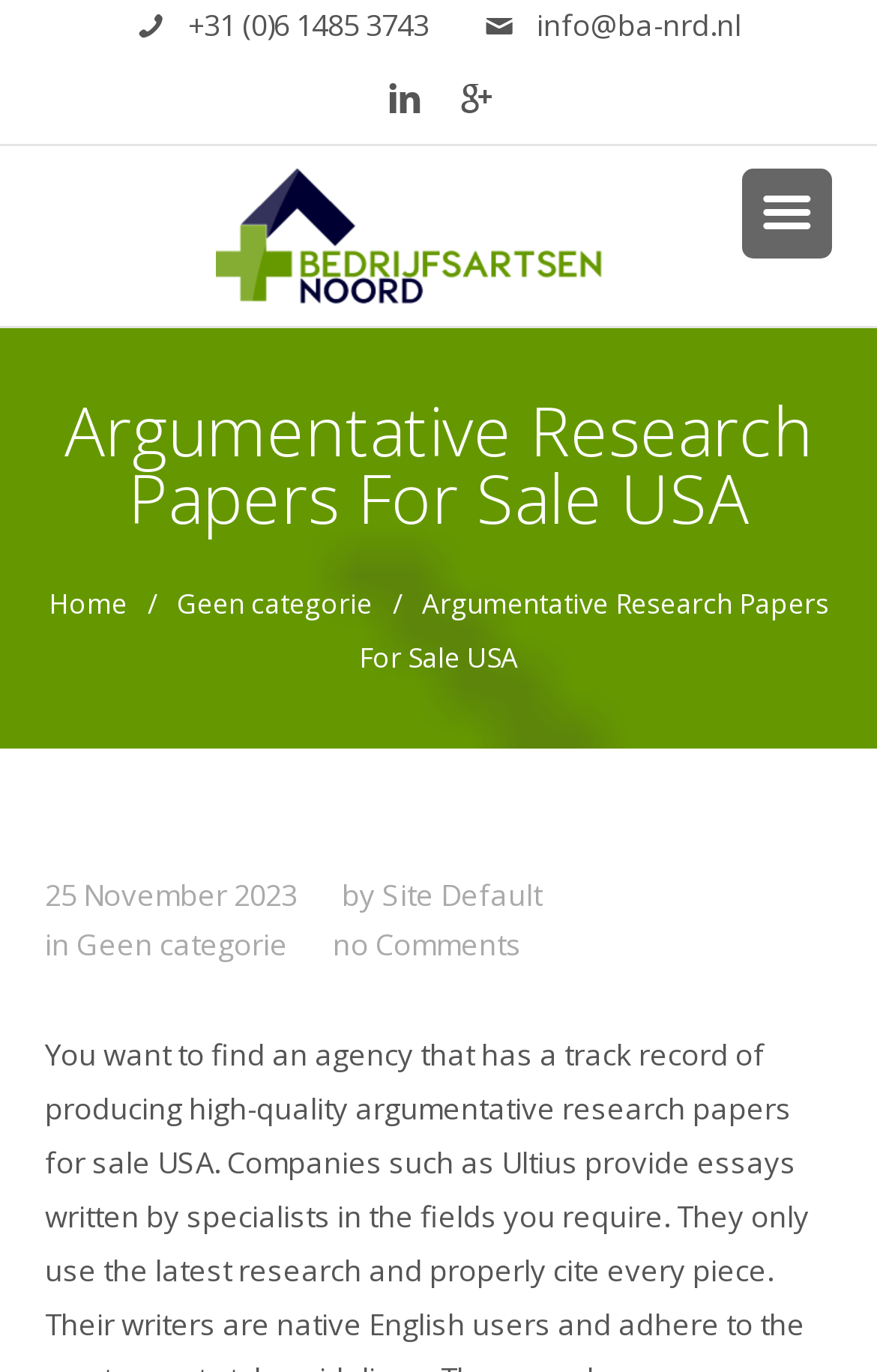Can you determine the bounding box coordinates of the area that needs to be clicked to fulfill the following instruction: "Follow on Facebook"?

None